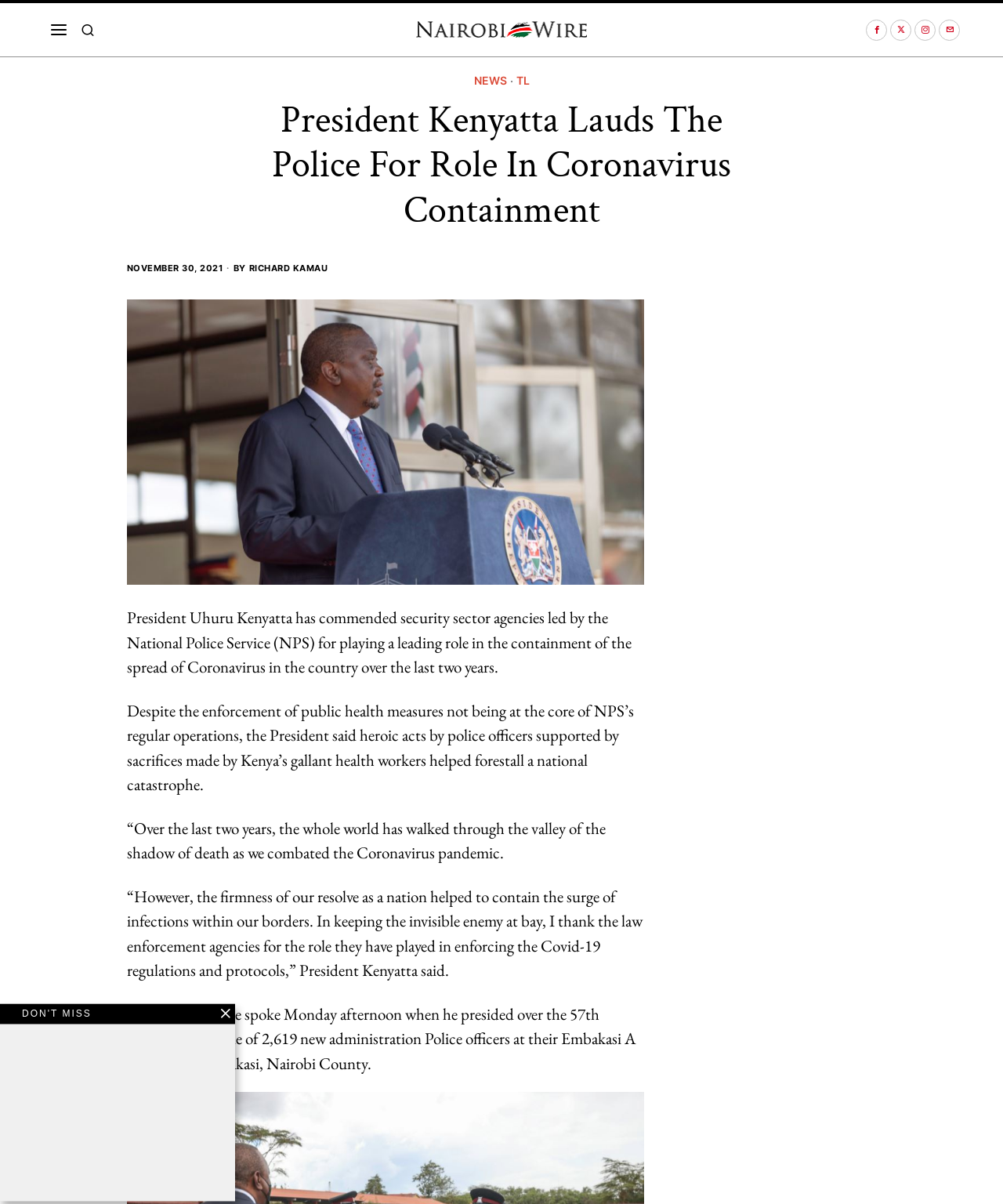How many new administration Police officers passed out?
We need a detailed and meticulous answer to the question.

The question can be answered by reading the sentence 'The Head of State spoke Monday afternoon when he presided over the 57th passing out parade of 2,619 new administration Police officers at their Embakasi A Campus in Embakasi, Nairobi County.'